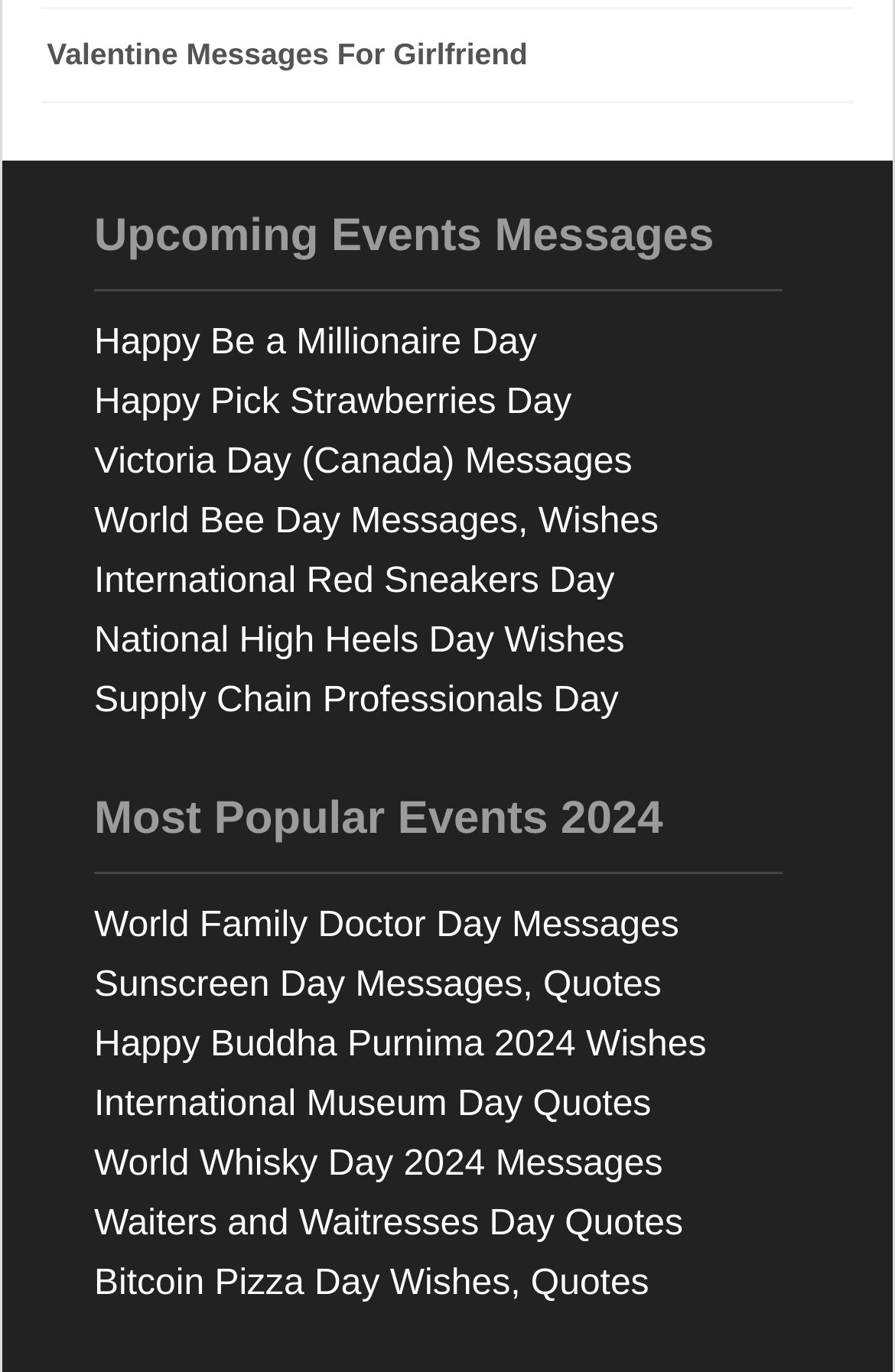How many events are categorized as 'Most Popular Events 2024'?
Using the image as a reference, answer the question in detail.

I counted the number of links below the heading 'Most Popular Events 2024' and found 9 in total.